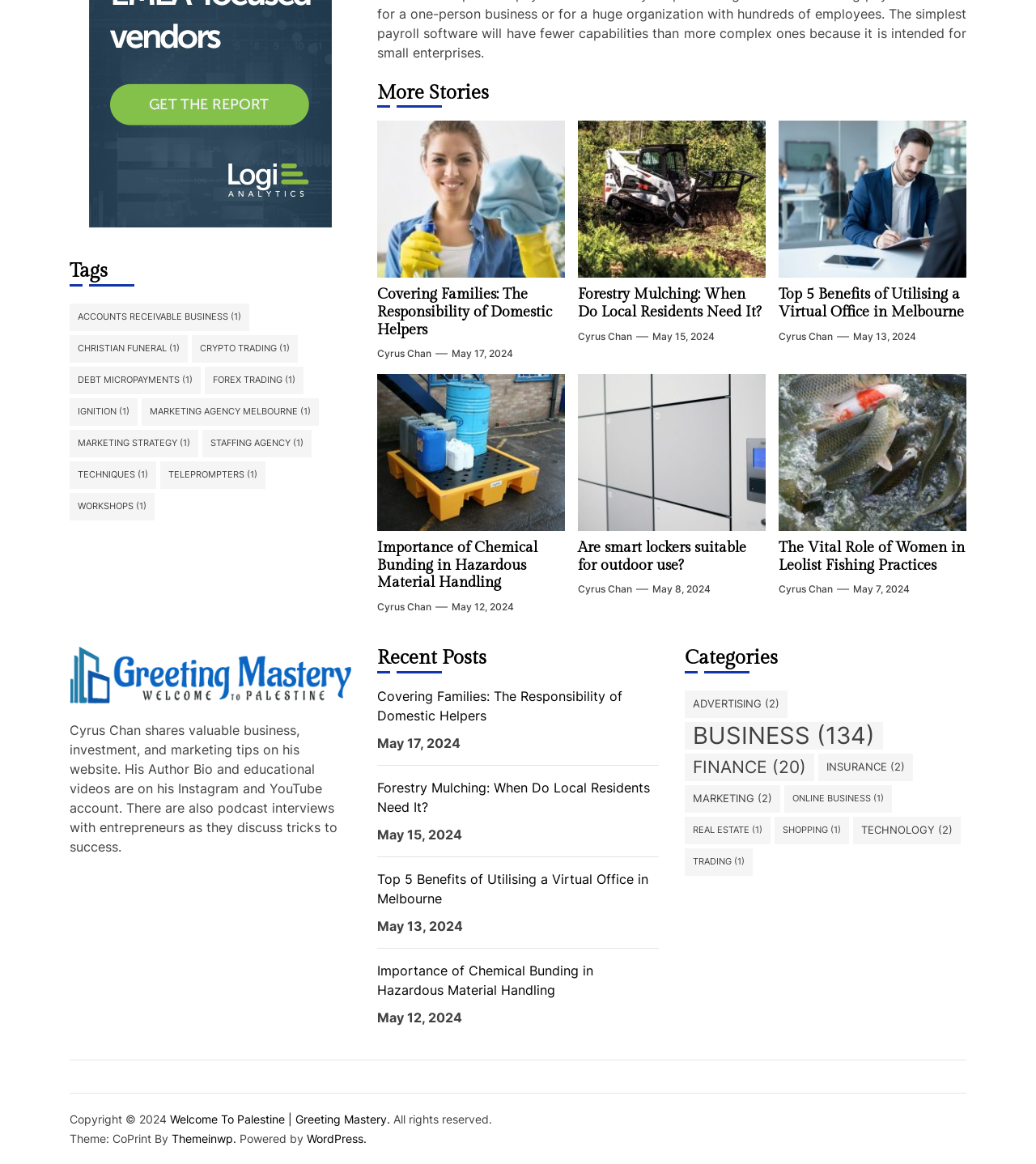What is the category of the link 'Marketing agency melbourne'?
Provide a fully detailed and comprehensive answer to the question.

I found the category of the link 'Marketing agency melbourne' by looking at the surrounding links and finding the category 'Accounts Receivable Business' which has a similar structure and is nearby.